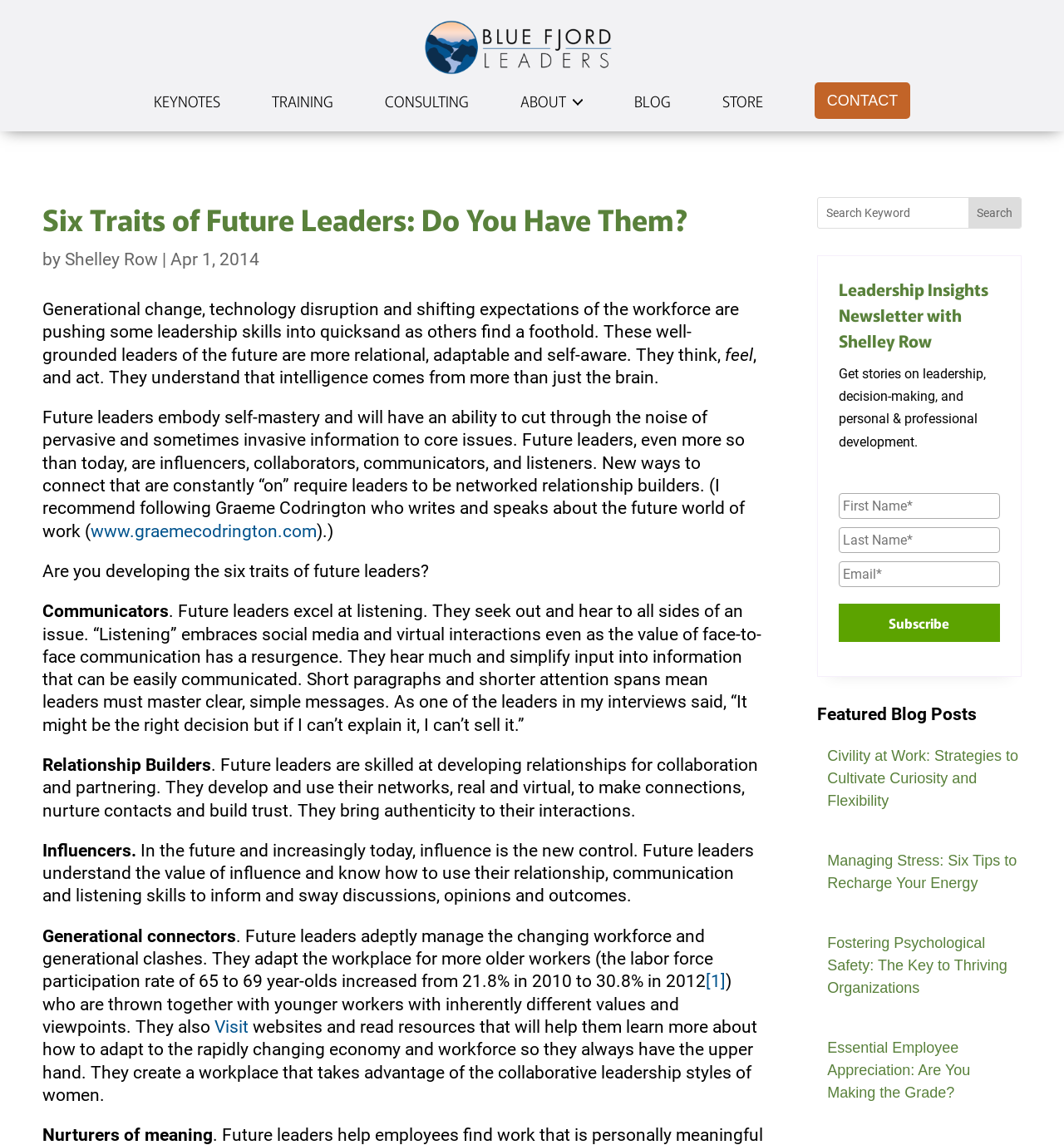Generate a thorough description of the webpage.

This webpage is about leadership development and features an article titled "Six Traits of Future Leaders: Do You Have Them?" by Shelley Row. At the top of the page, there is a navigation menu with links to "KEYNOTES", "TRAINING", "CONSULTING", "ABOUT", "BLOG", "STORE", and "CONTACT". 

Below the navigation menu, the article title is displayed prominently, followed by the author's name and the date of publication, April 1, 2014. The article discusses the changing landscape of leadership skills, highlighting the importance of relational, adaptable, and self-aware leaders who can think, feel, and act in a rapidly changing world.

The article is divided into sections, each focusing on a specific trait of future leaders, including communicators, relationship builders, influencers, and generational connectors. Each section provides a detailed description of the trait, along with examples and quotes from leaders.

On the right side of the page, there is a search bar with a textbox and a "Search" button. Below the search bar, there is a section promoting the "Leadership Insights Newsletter with Shelley Row", where visitors can subscribe to receive stories on leadership, decision-making, and personal and professional development.

Further down the page, there are three featured blog posts, each with a heading and a link to the full article. The blog posts are titled "Civility at Work: Strategies to Cultivate Curiosity and Flexibility", "Managing Stress: Six Tips to Recharge Your Energy", and "Fostering Psychological Safety: The Key to Thriving Organizations".